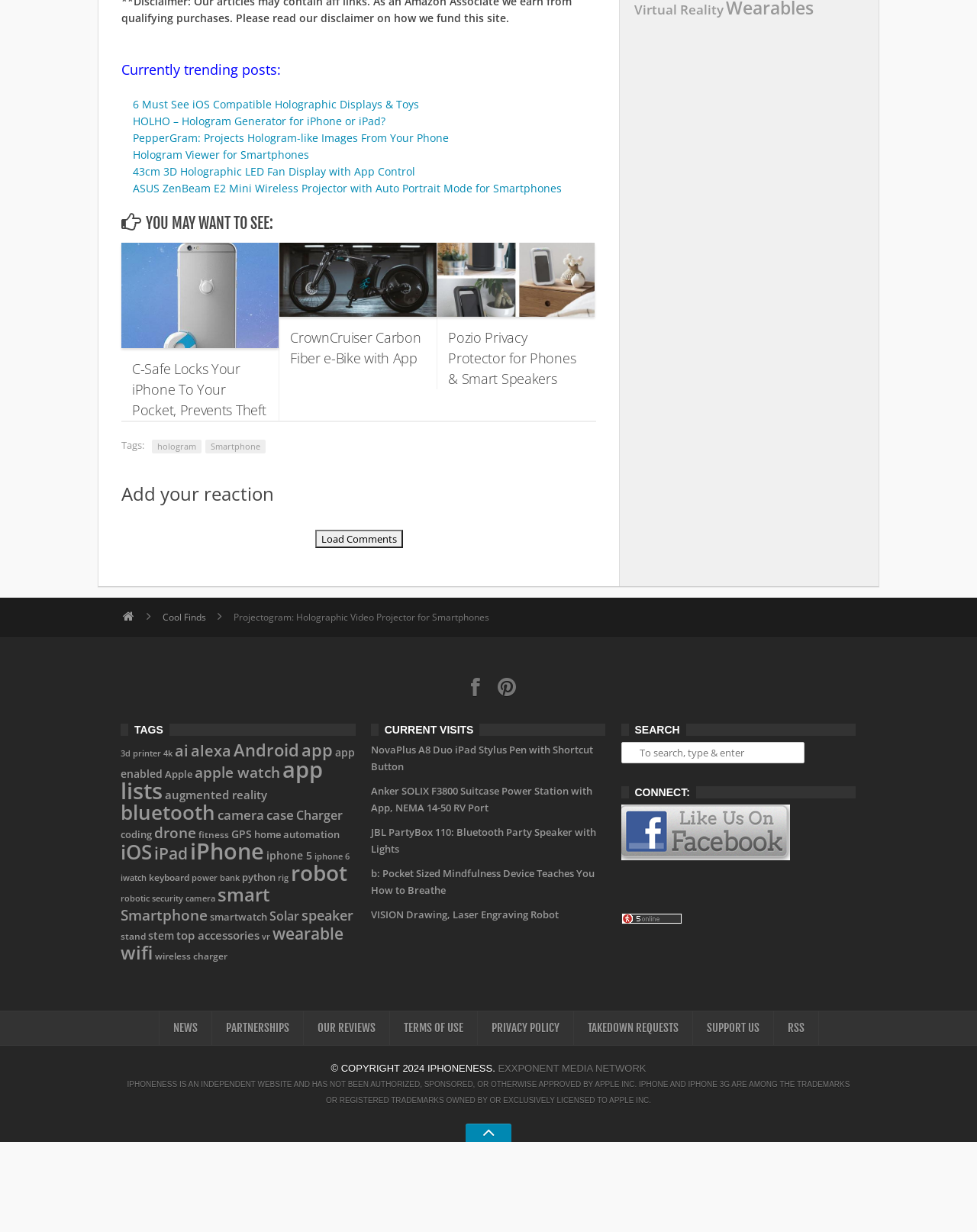Please determine the bounding box coordinates of the section I need to click to accomplish this instruction: "Click on the 'Load Comments' button".

[0.322, 0.263, 0.412, 0.278]